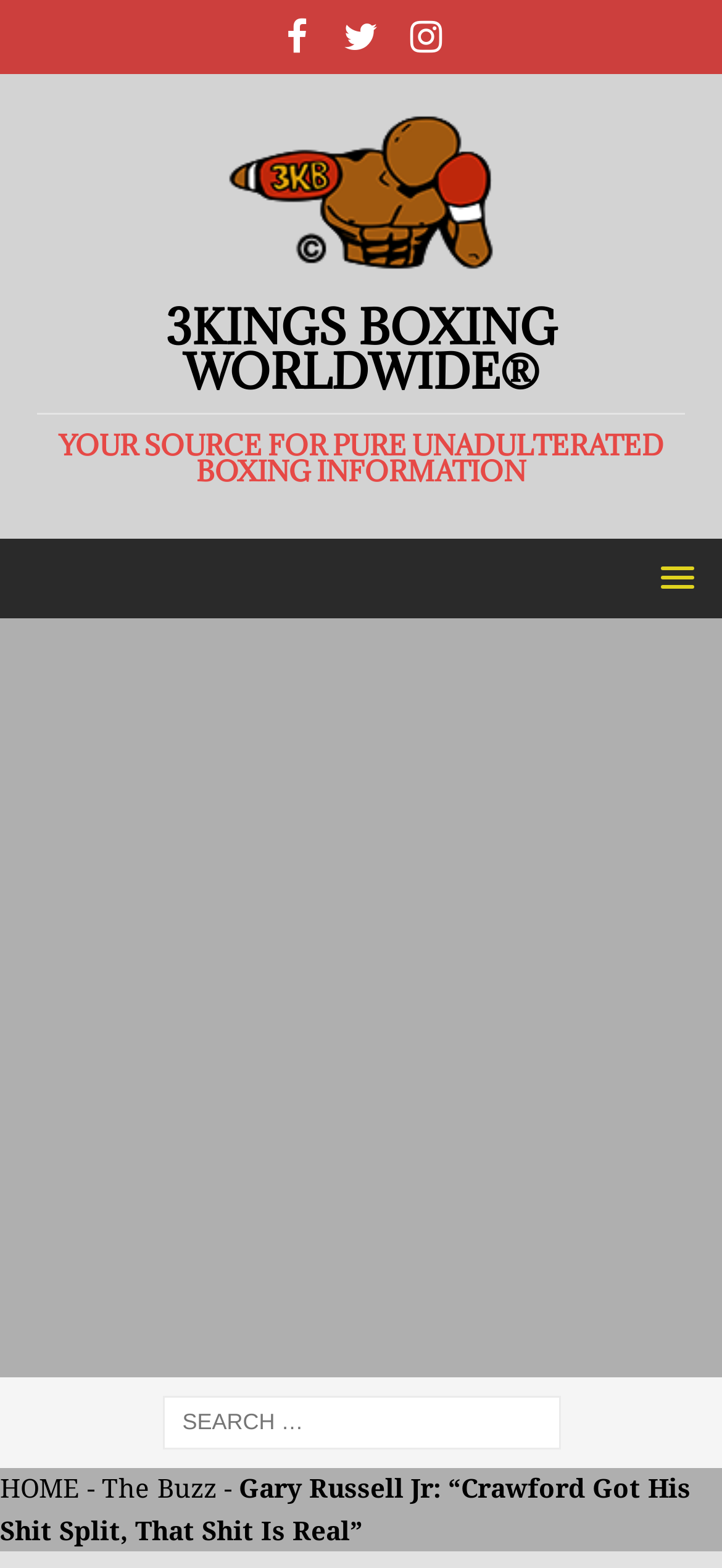Calculate the bounding box coordinates for the UI element based on the following description: "Facebook". Ensure the coordinates are four float numbers between 0 and 1, i.e., [left, top, right, bottom].

[0.365, 0.0, 0.455, 0.047]